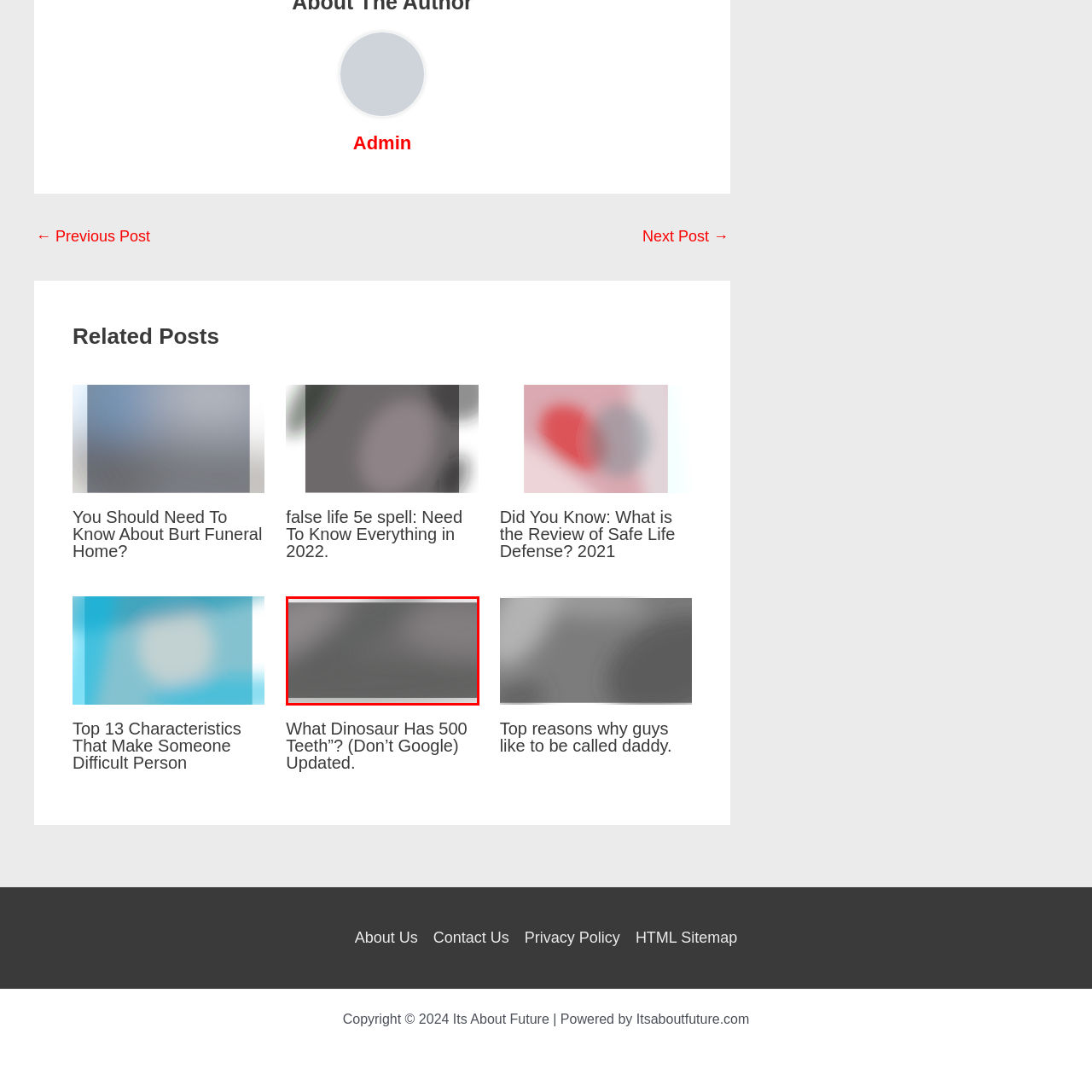Using the image highlighted in the red border, answer the following question concisely with a word or phrase:
What is the purpose of the article?

To educate and spark curiosity